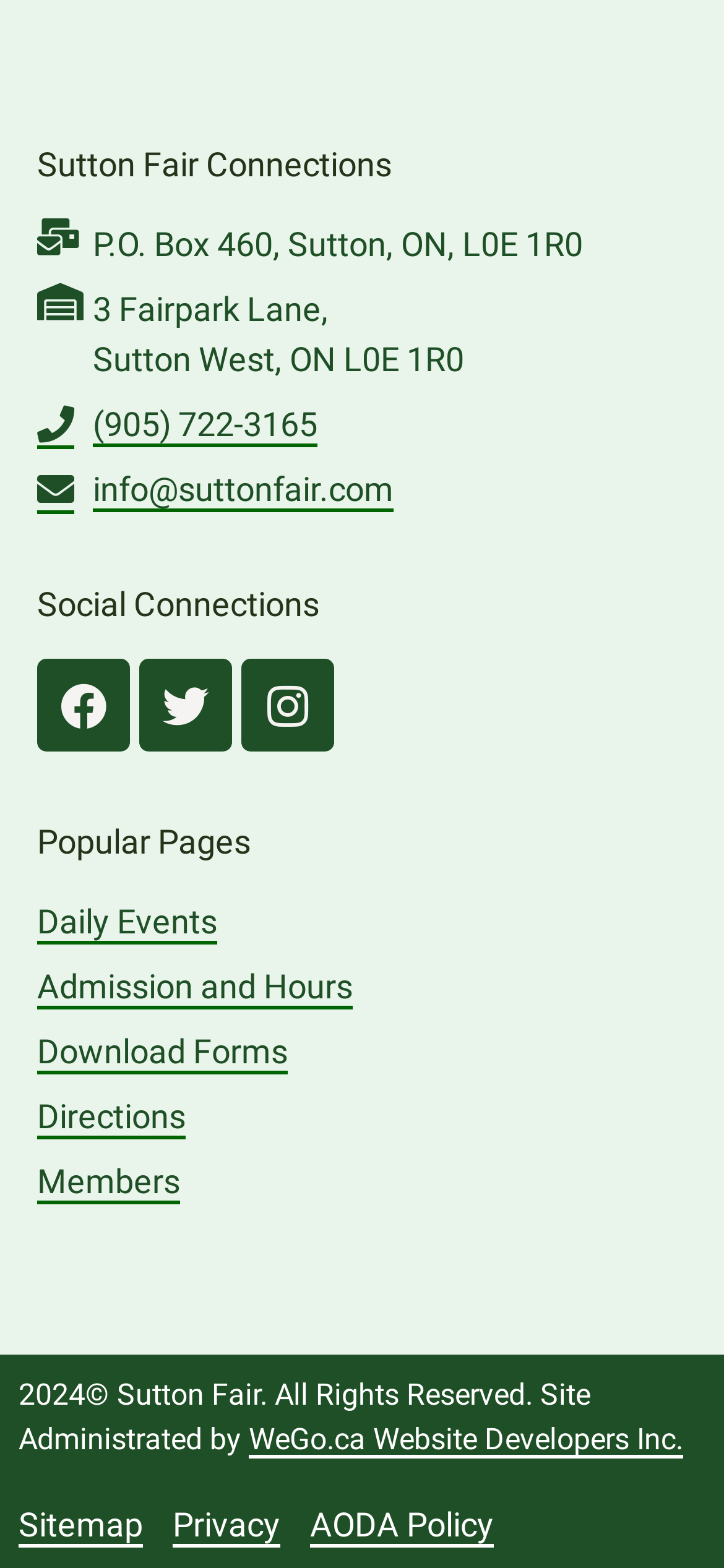Who is the website administrator of Sutton Fair?
Make sure to answer the question with a detailed and comprehensive explanation.

I found the website administrator by looking at the links at the bottom of the webpage, specifically the one that mentions 'Site Administrated by' and is located near the copyright information.